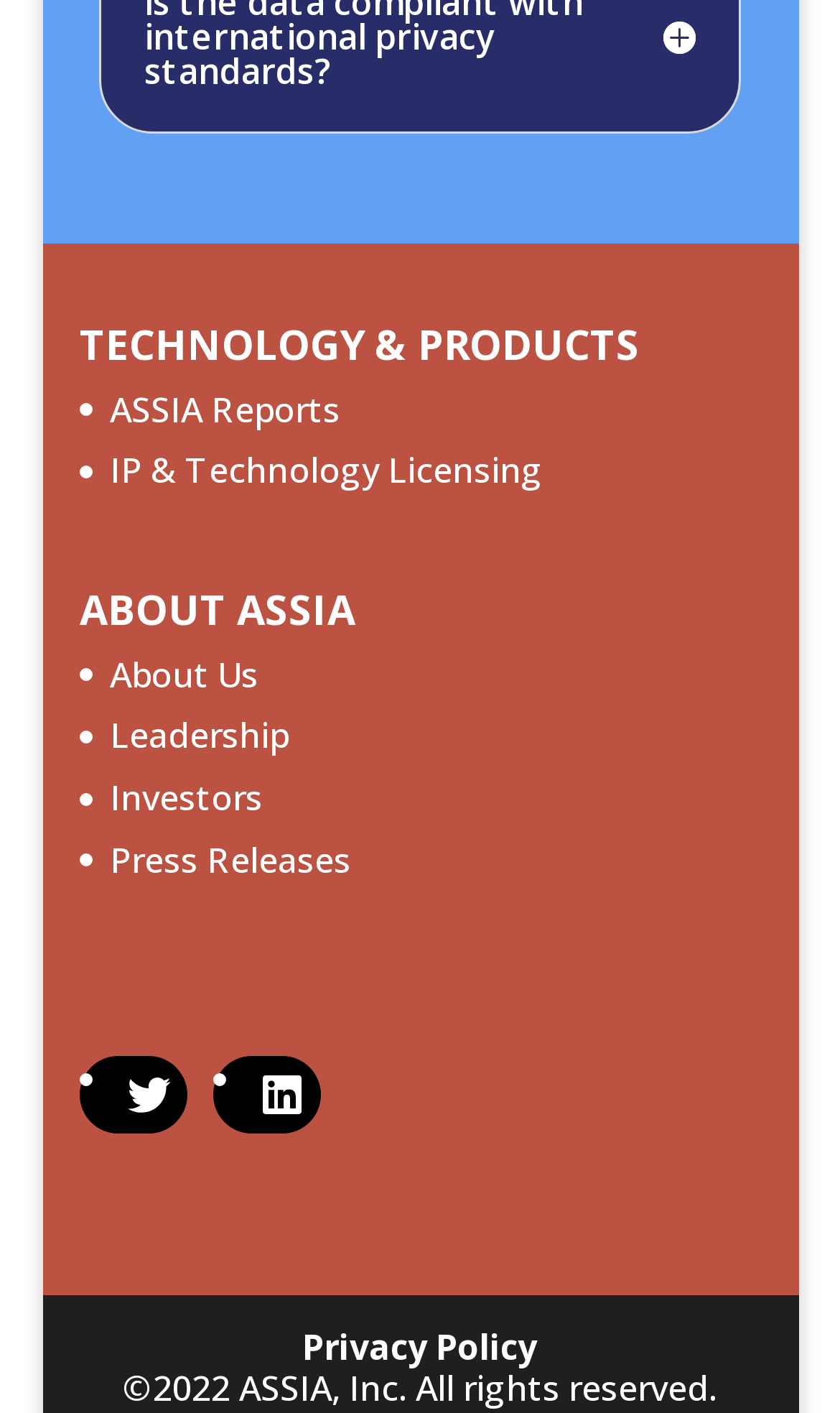Please specify the bounding box coordinates of the clickable region to carry out the following instruction: "Follow ASSIA on Twitter". The coordinates should be four float numbers between 0 and 1, in the format [left, top, right, bottom].

[0.131, 0.748, 0.223, 0.803]